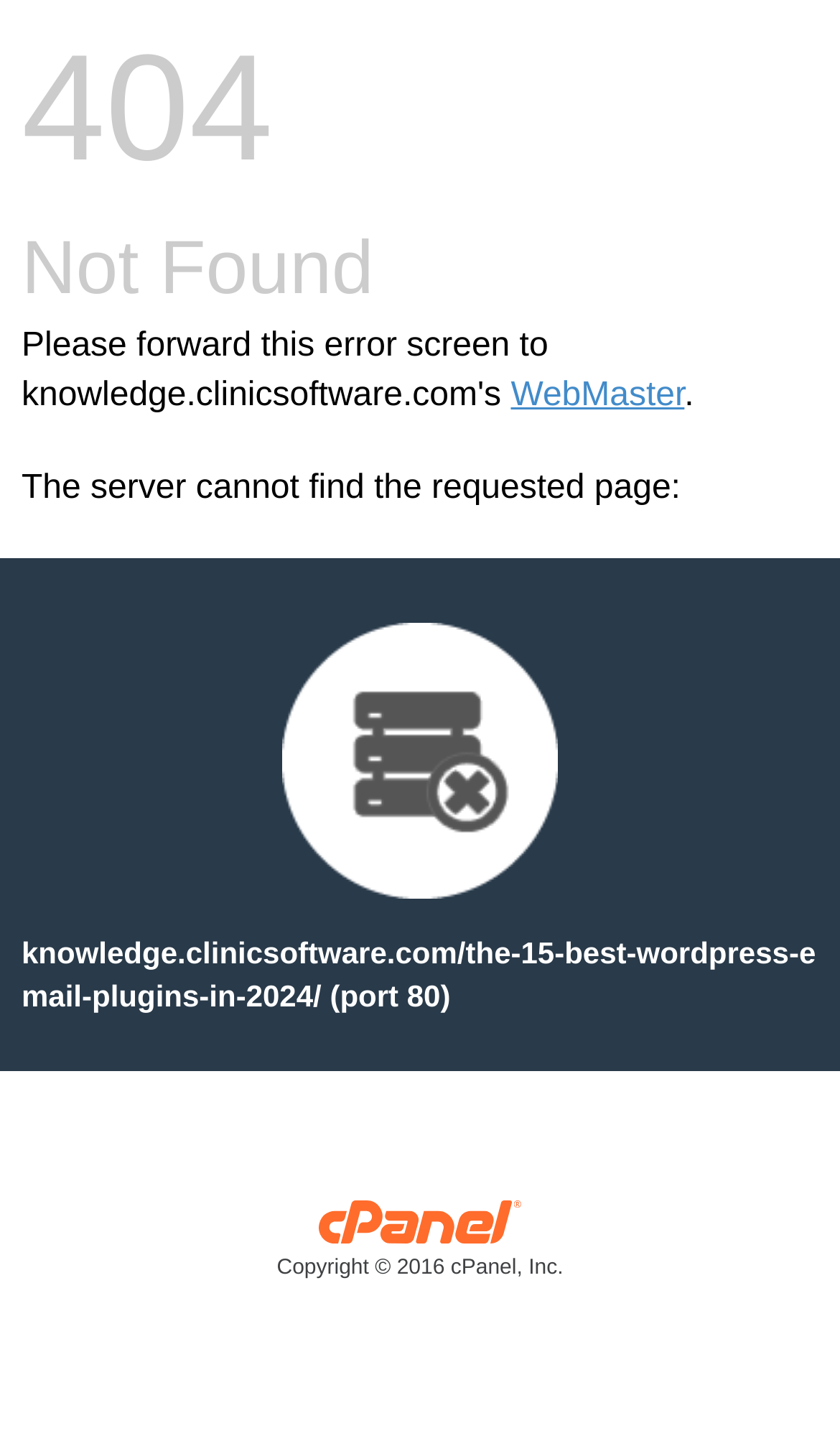Is there a copyright notice on the page?
Please provide a comprehensive answer based on the information in the image.

There is a copyright notice on the page, which is bounded by the coordinates [0.026, 0.849, 0.974, 0.897]. It mentions 'cPanel, Inc. Copyright © 2016 cPanel, Inc.'.